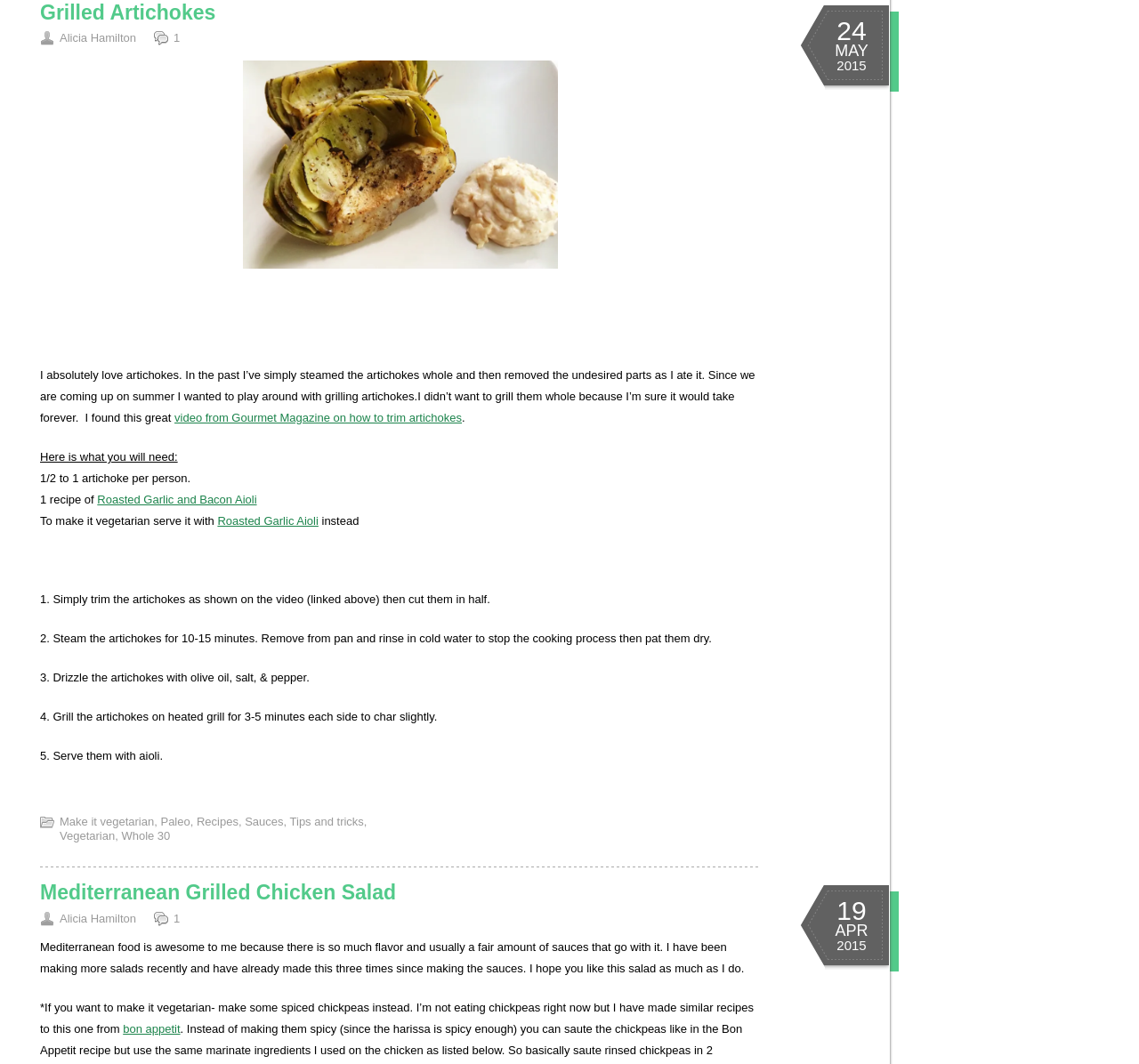Find the bounding box coordinates of the element I should click to carry out the following instruction: "Check out the blog post from Alicia Hamilton".

[0.052, 0.029, 0.12, 0.042]